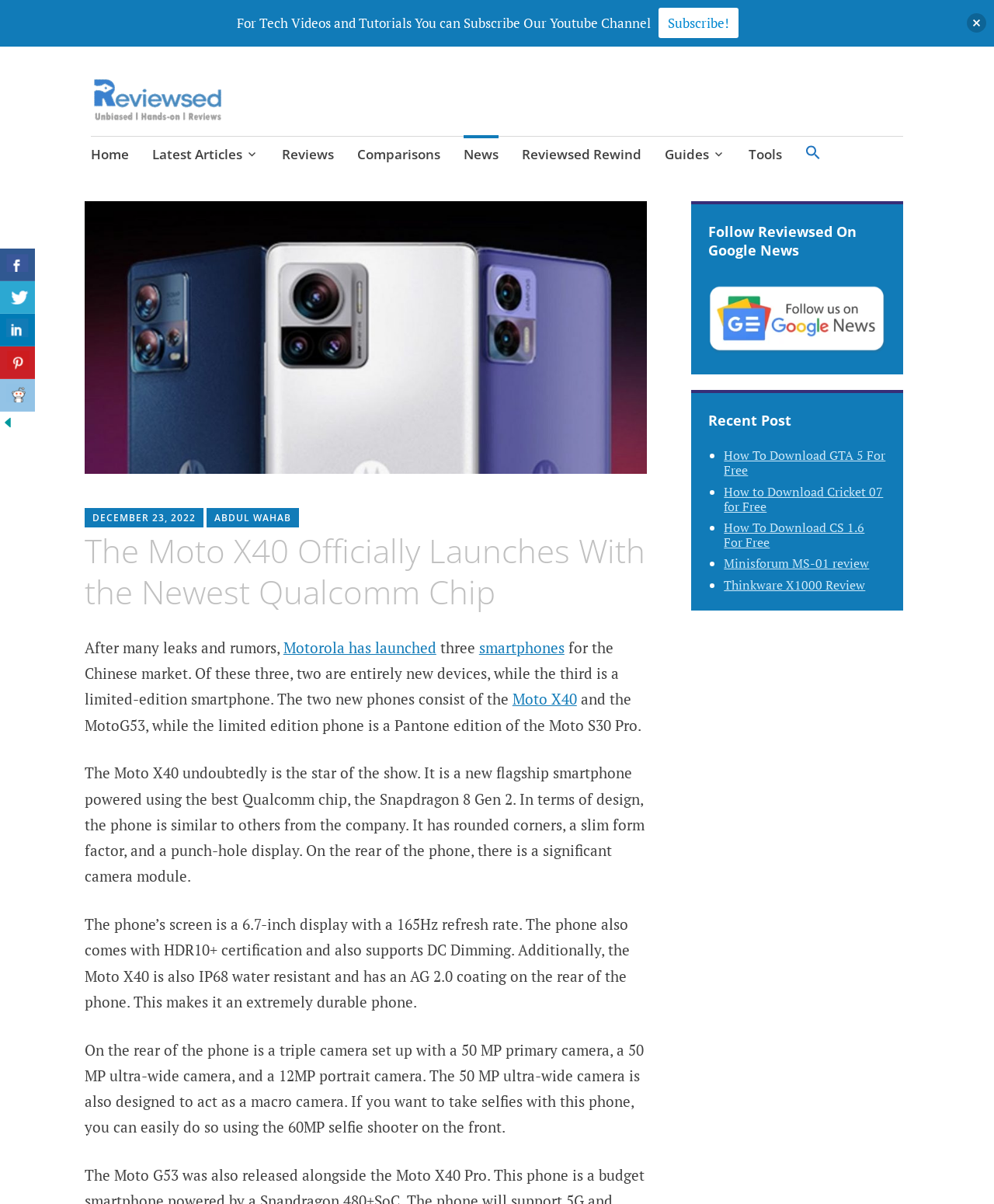Explain the features and main sections of the webpage comprehensively.

This webpage is about the launch of the Moto X40 smartphone in the Chinese market. At the top, there is a logo and a heading that reads "Reviewsed" with a link to the website. Below that, there is a navigation menu with links to "Home", "Latest Articles", "Reviews", "Comparisons", "News", "Reviewsed Rewind", "Guides", "Tools", and a search icon.

On the left side, there is a large image with a figure caption, and below that, there is a heading that reads "The Moto X40 Officially Launches With the Newest Qualcomm Chip". The article discusses the launch of the Moto X40, which is powered by the Snapdragon 8 Gen 2 SoC. The phone has a 6.7-inch display with a 165Hz refresh rate, HDR10+ certification, and DC Dimming. It also features a triple camera setup with a 50 MP primary camera, a 50 MP ultra-wide camera, and a 12MP portrait camera.

The article also mentions that the phone is IP68 water-resistant and has an AG 2.0 coating on the rear. Additionally, it has a 60MP selfie shooter on the front. The phone's design is similar to other Motorola phones, with rounded corners and a slim form factor.

On the right side, there is a section with a heading that reads "Follow Reviewsed On Google News" and a link to follow the website on Google News. Below that, there is a section with a heading that reads "Recent Post" and a list of links to recent articles, including "How To Download GTA 5 For Free", "How to Download Cricket 07 for Free", and "Minisforum MS-01 review".

At the bottom of the page, there is a section with a heading that reads "Share This With Your Friends" and links to share the article on Facebook, Twitter, LinkedIn, Pinterest, and Reddit. There is also a link to subscribe to the website's YouTube channel for tech videos and tutorials.